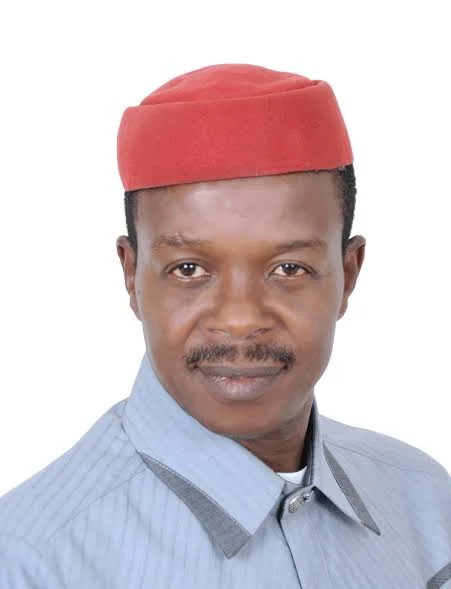Provide an in-depth description of the image.

The image features Senator Patrick Ndubueze, a politician representing the Imo-North senatorial district in Nigeria. He is dressed in a light blue traditional shirt and wears a distinctive red cap, a common cultural attire in parts of Nigeria. The senator's expression is calm and composed, reflecting his serious approach to public service. Recently, he has been in the news due to a terrifying incident where unknown gunmen attacked his home in Umualumoke, leading to the tragic loss of a police officer who served as his orderly. This incident highlights the ongoing issues of violence and insecurity facing political figures in the region.